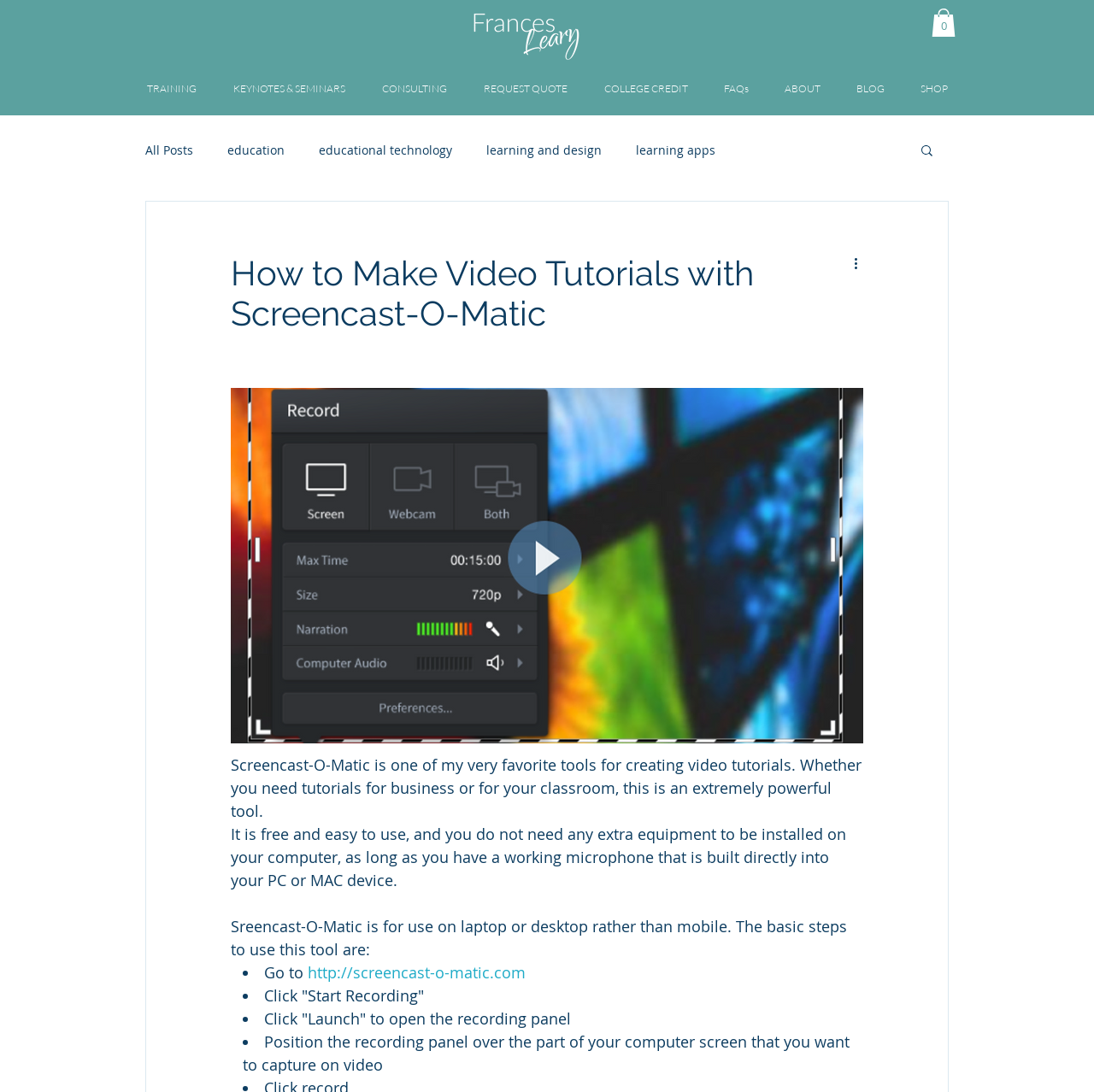What is the navigation menu item after 'CONSULTING'?
Please look at the screenshot and answer using one word or phrase.

REQUEST QUOTE